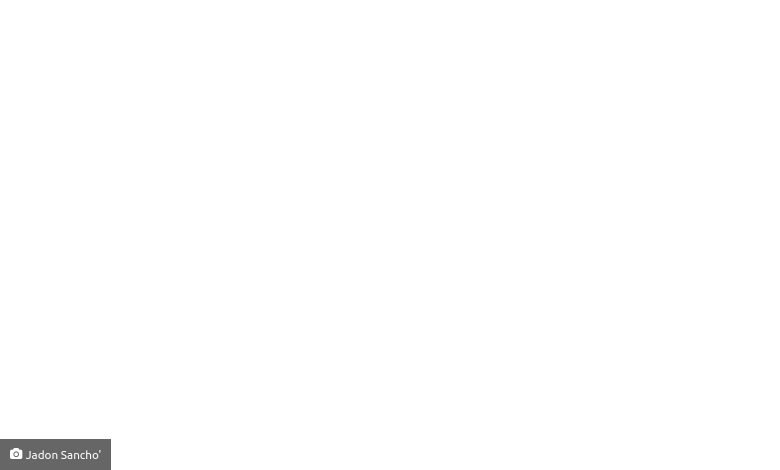Give an elaborate caption for the image.

The image features Jadon Sancho, an English professional footballer, who is prominently known for his time at Manchester United and previous stints in Germany. The background appears to be minimalistic, focusing attention on the player. Below the image, there is a label indicating his name, "Jadon Sancho," suggesting that this depiction highlights his personal and professional journey. The accompanying article discusses his recent move to Borussia Dortmund, noting his preparations and the context surrounding his transfer. This image serves as a visual representation of Sancho's evolving career in football, symbolizing both his challenges and fresh beginnings.